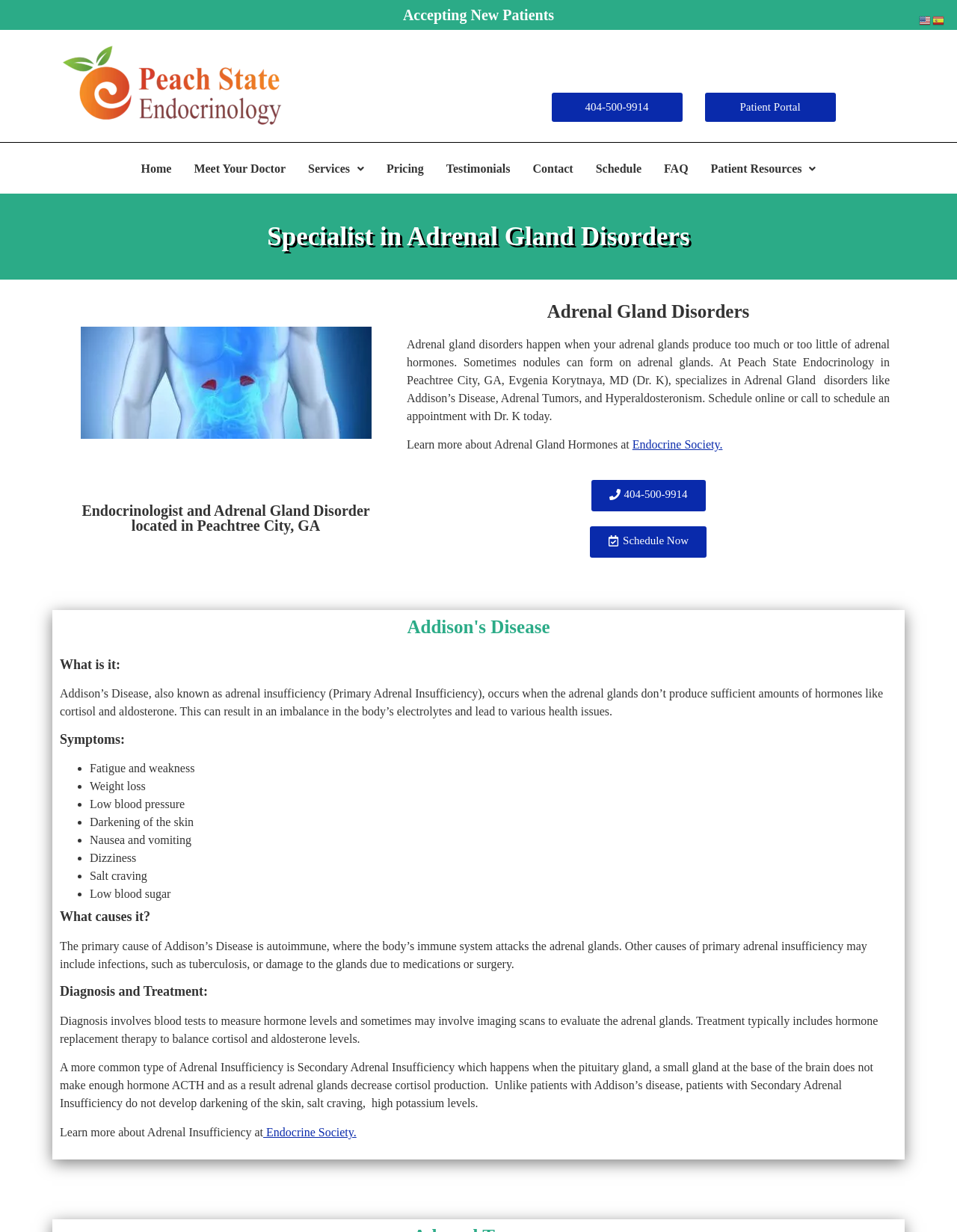Can you pinpoint the bounding box coordinates for the clickable element required for this instruction: "Click the 'Schedule Now' button"? The coordinates should be four float numbers between 0 and 1, i.e., [left, top, right, bottom].

[0.616, 0.427, 0.738, 0.453]